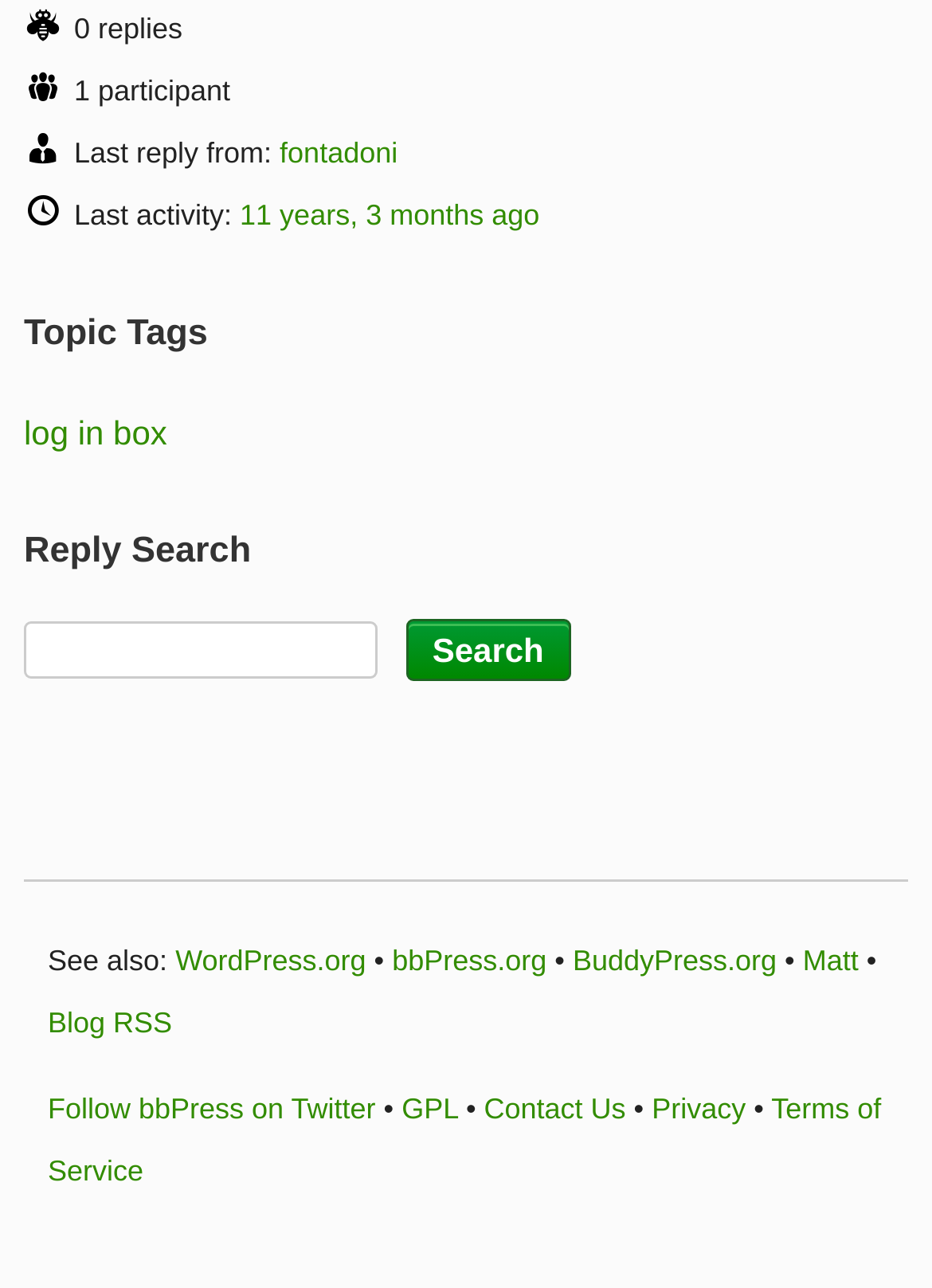Find the bounding box coordinates of the element I should click to carry out the following instruction: "Search for a reply".

[0.026, 0.482, 0.405, 0.527]